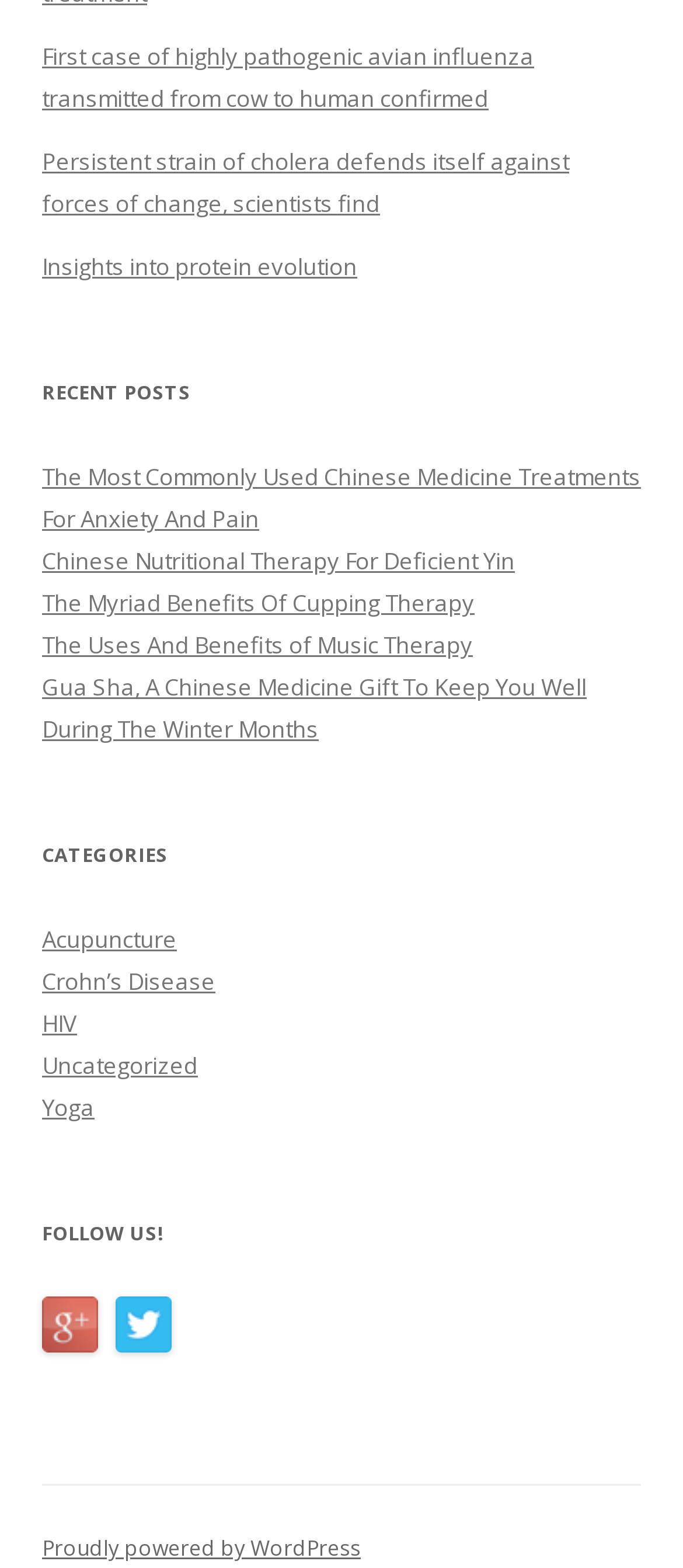Please identify the bounding box coordinates of the element that needs to be clicked to execute the following command: "Explore the Acupuncture category". Provide the bounding box using four float numbers between 0 and 1, formatted as [left, top, right, bottom].

[0.062, 0.589, 0.259, 0.609]